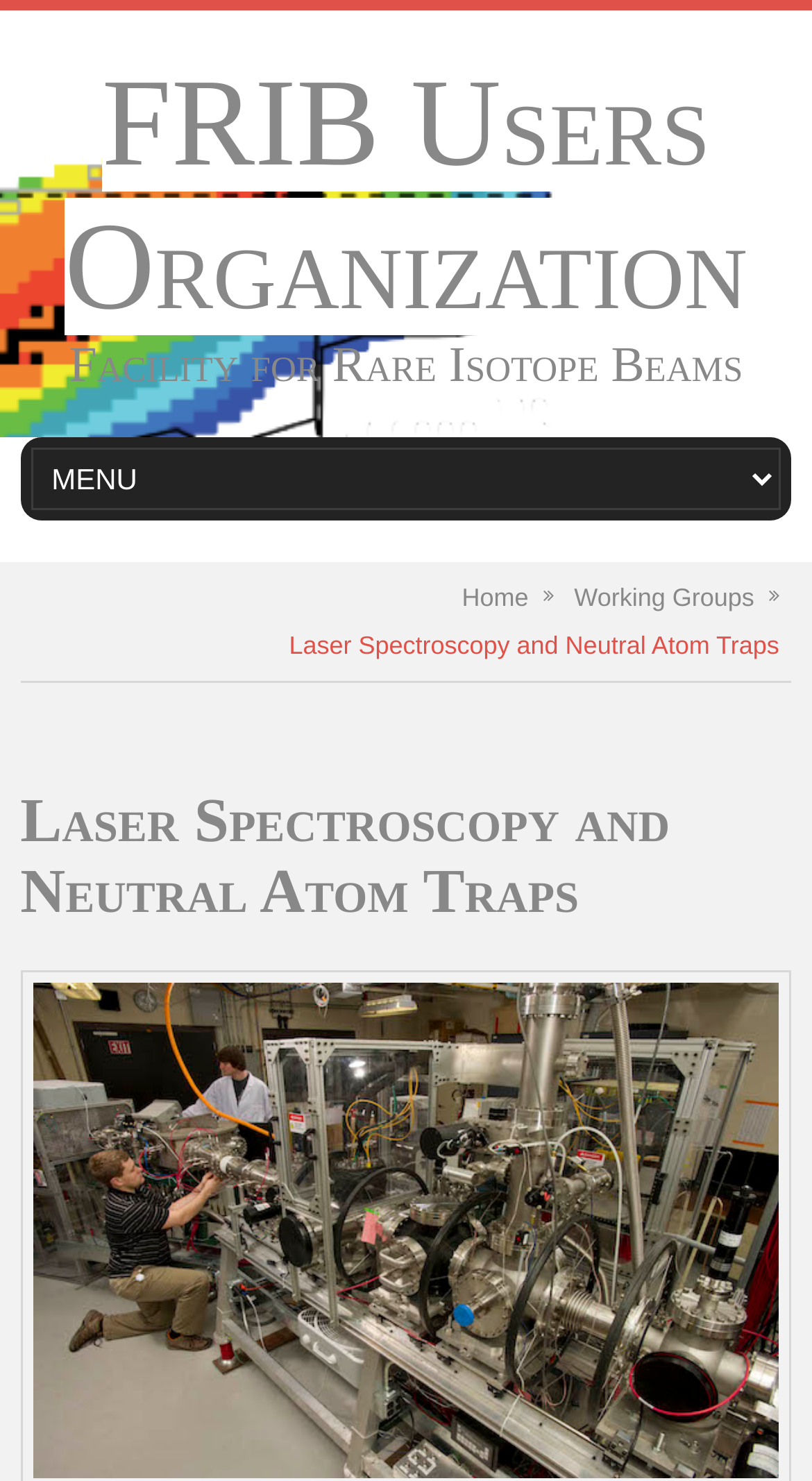What is the organization's abbreviation?
Provide a detailed answer to the question using information from the image.

I found a heading element with the text 'FRIB Users Organization' which suggests that FRIB is the abbreviation of the organization.